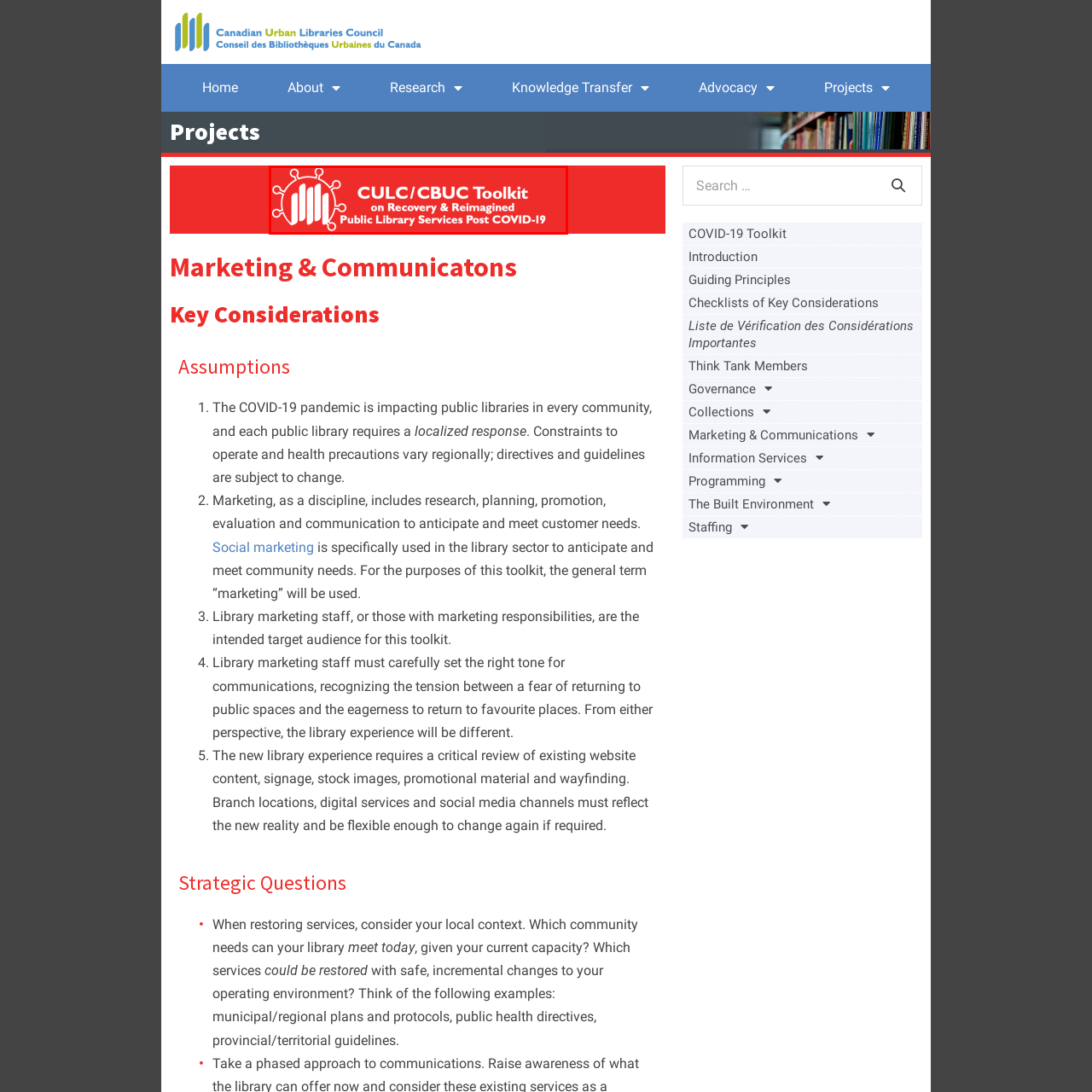What is the focus of the toolkit?
Look closely at the image marked with a red bounding box and answer the question with as much detail as possible, drawing from the image.

The focus of the toolkit is adapting library services because the caption states that the toolkit aims to guide public libraries in reassessing and enhancing their services to meet community needs in the post-pandemic context.